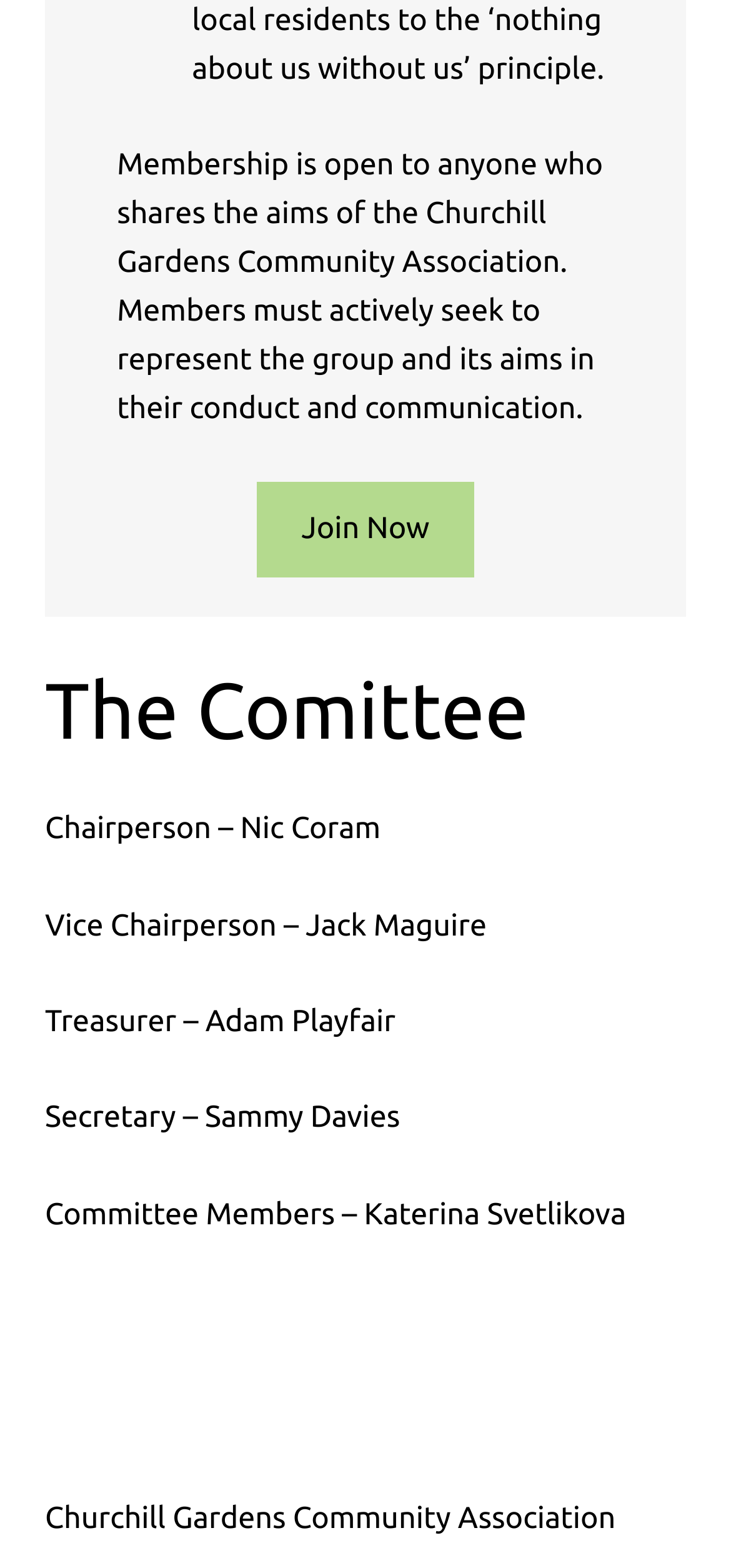Respond to the question below with a single word or phrase: What is the purpose of membership?

Represent the group